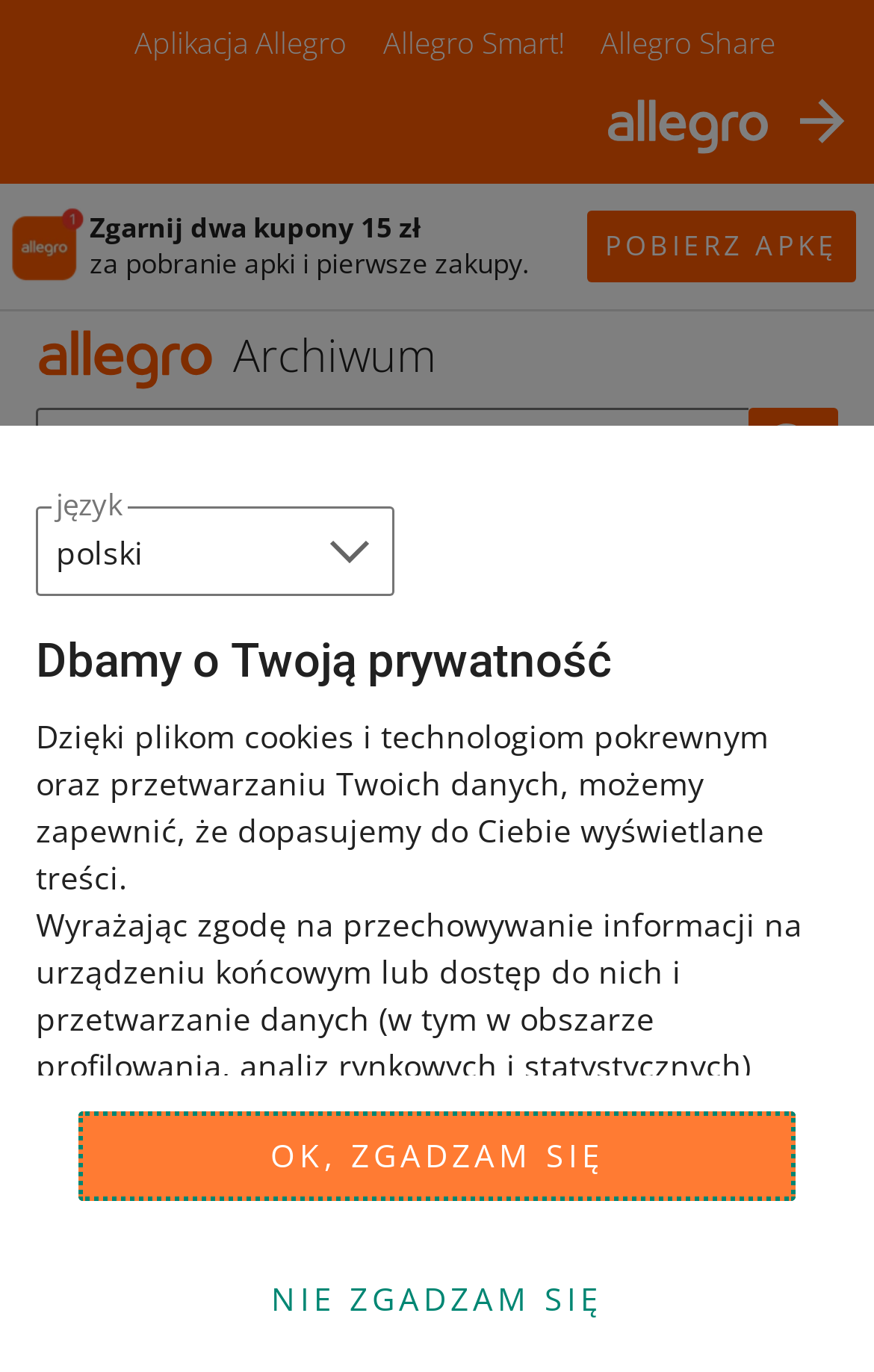What is the price of the product?
Based on the image, give a one-word or short phrase answer.

40,07 zł